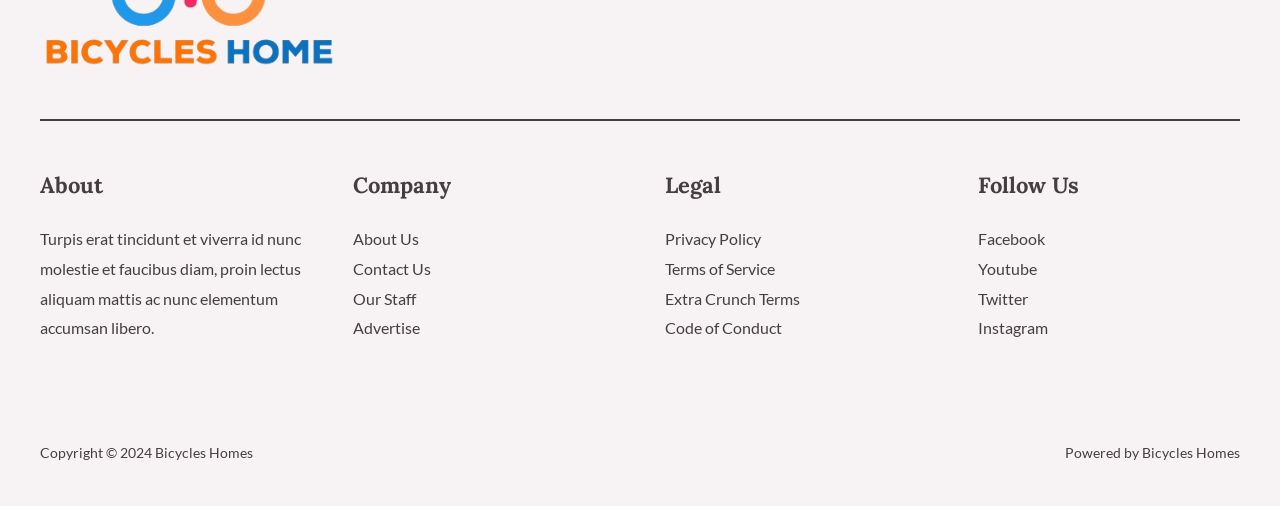Using the provided element description, identify the bounding box coordinates as (top-left x, top-left y, bottom-right x, bottom-right y). Ensure all values are between 0 and 1. Description: Terms of Service

[0.52, 0.512, 0.605, 0.549]